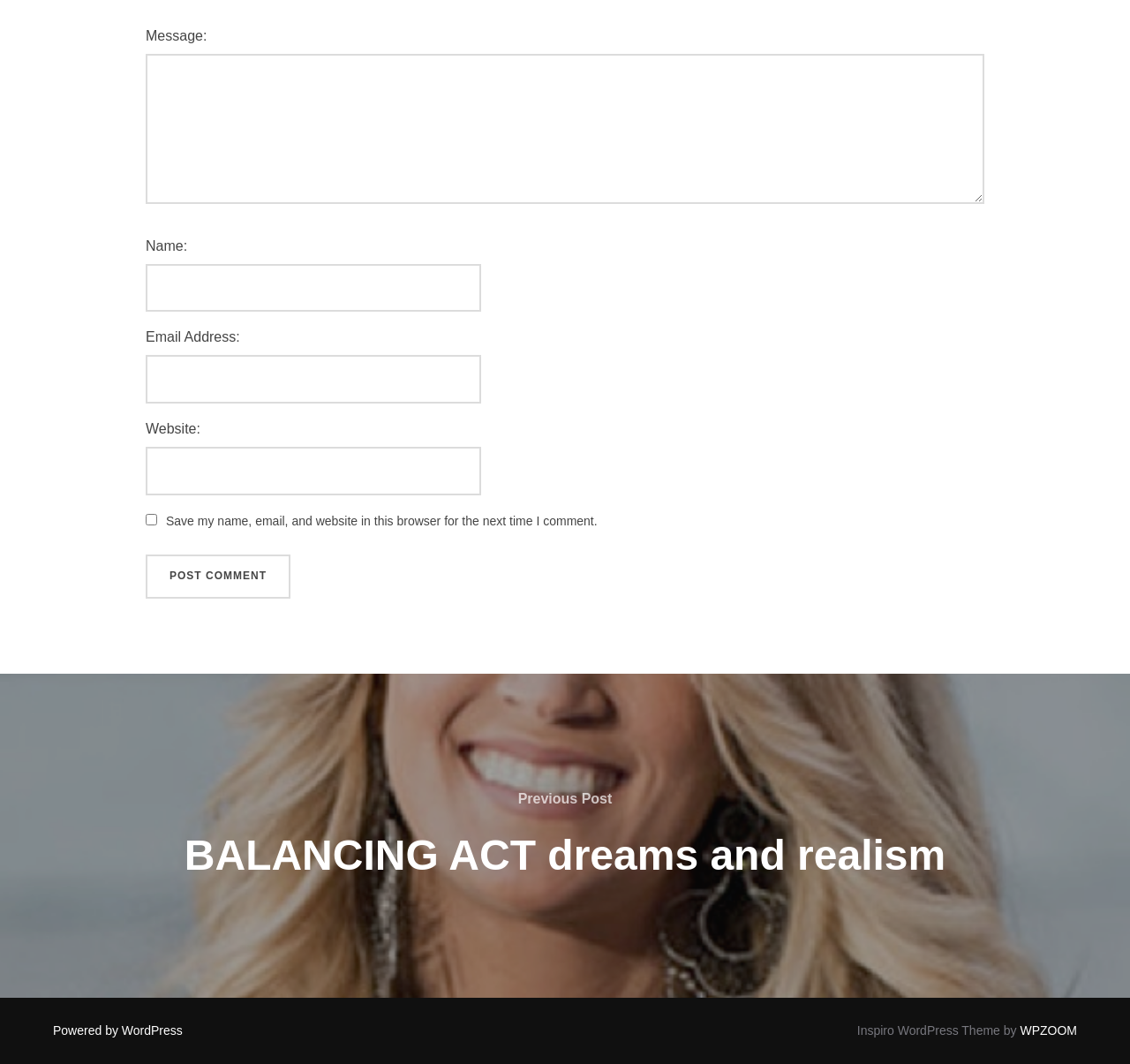Answer the following in one word or a short phrase: 
What is the purpose of the textboxes?

Inputting information